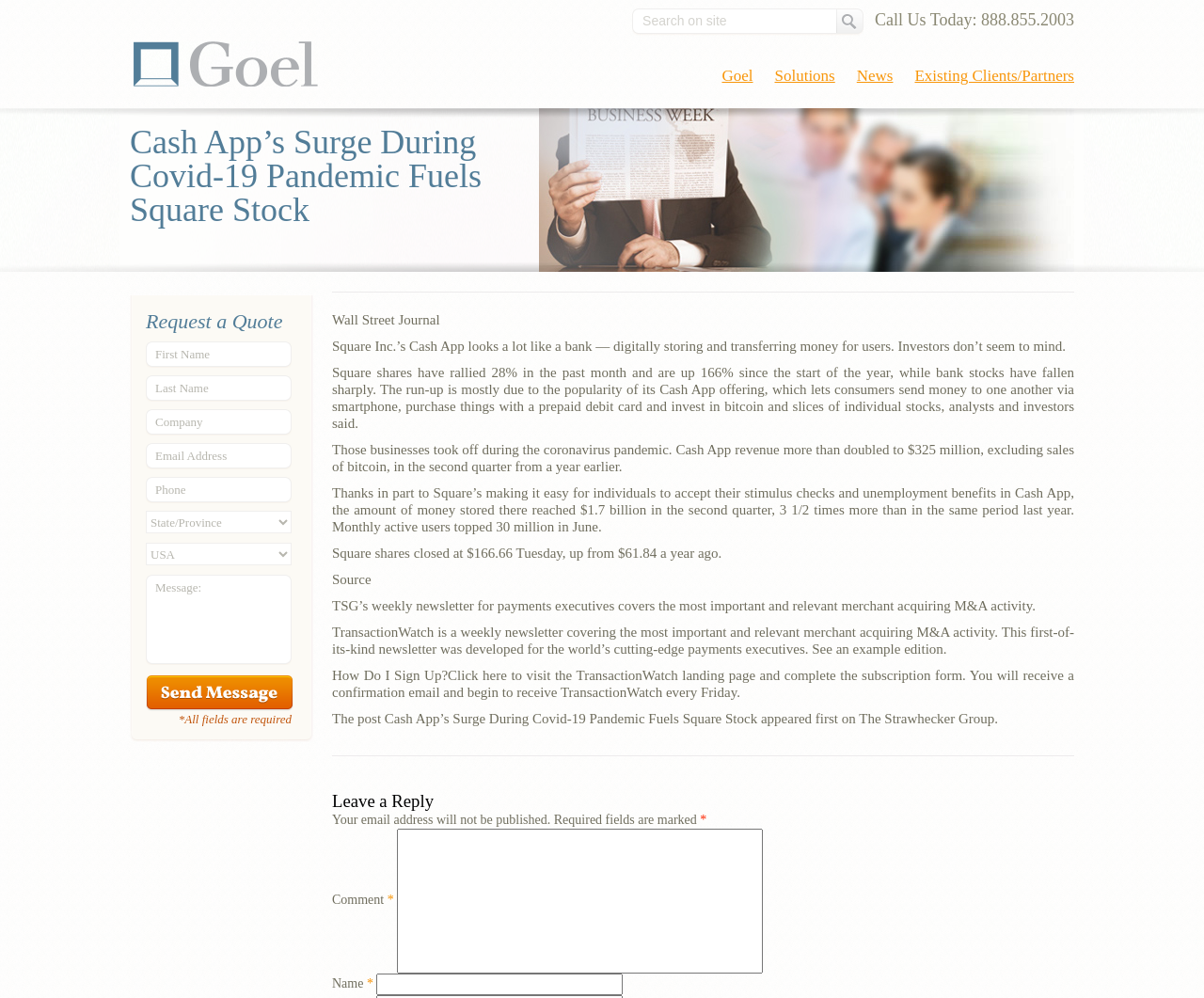What is the source of the article?
Your answer should be a single word or phrase derived from the screenshot.

Wall Street Journal